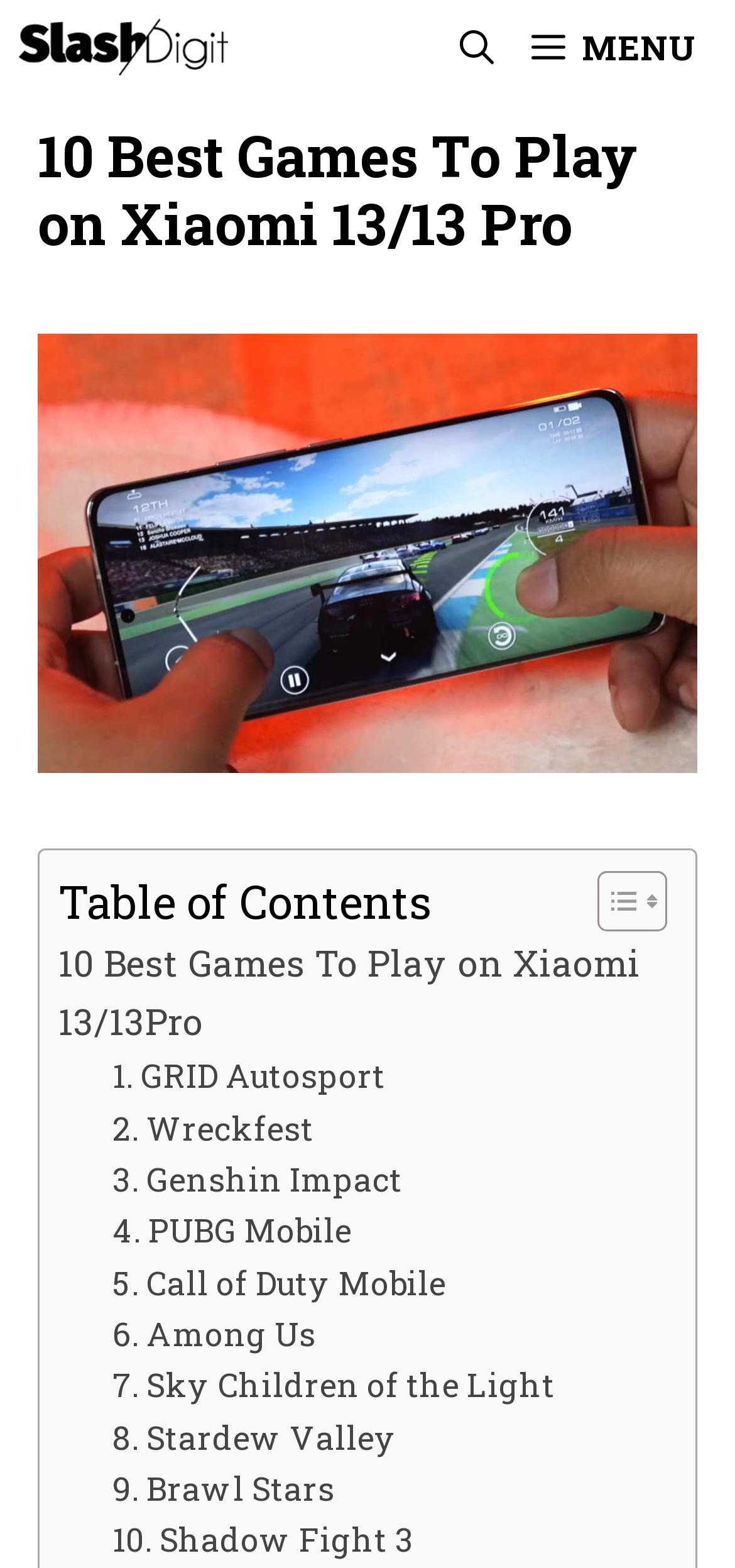Kindly determine the bounding box coordinates of the area that needs to be clicked to fulfill this instruction: "Toggle the table of contents".

[0.774, 0.555, 0.895, 0.596]